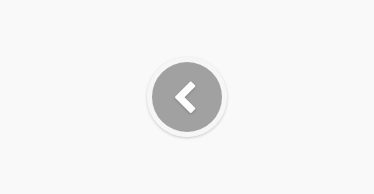What does the left-facing arrow symbol represent?
Please answer using one word or phrase, based on the screenshot.

Going back or navigating